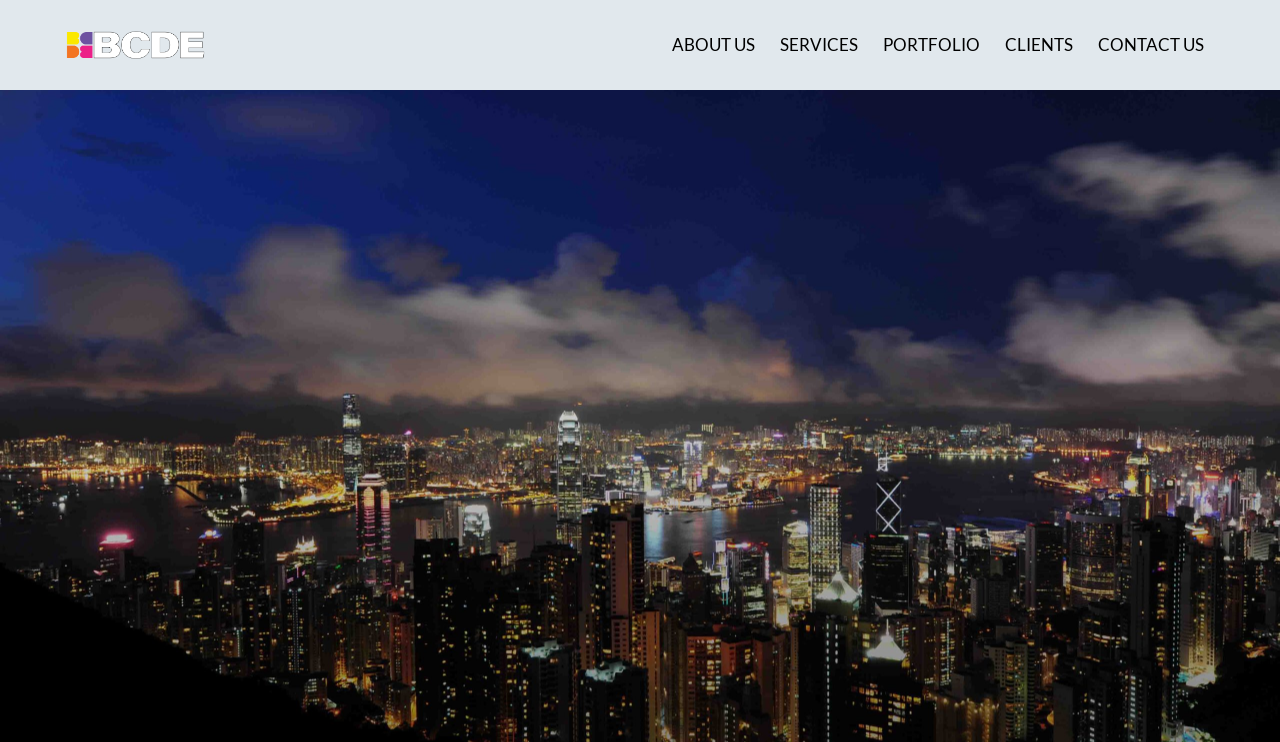Determine the bounding box coordinates of the UI element described below. Use the format (top-left x, top-left y, bottom-right x, bottom-right y) with floating point numbers between 0 and 1: Services

[0.599, 0.0, 0.68, 0.121]